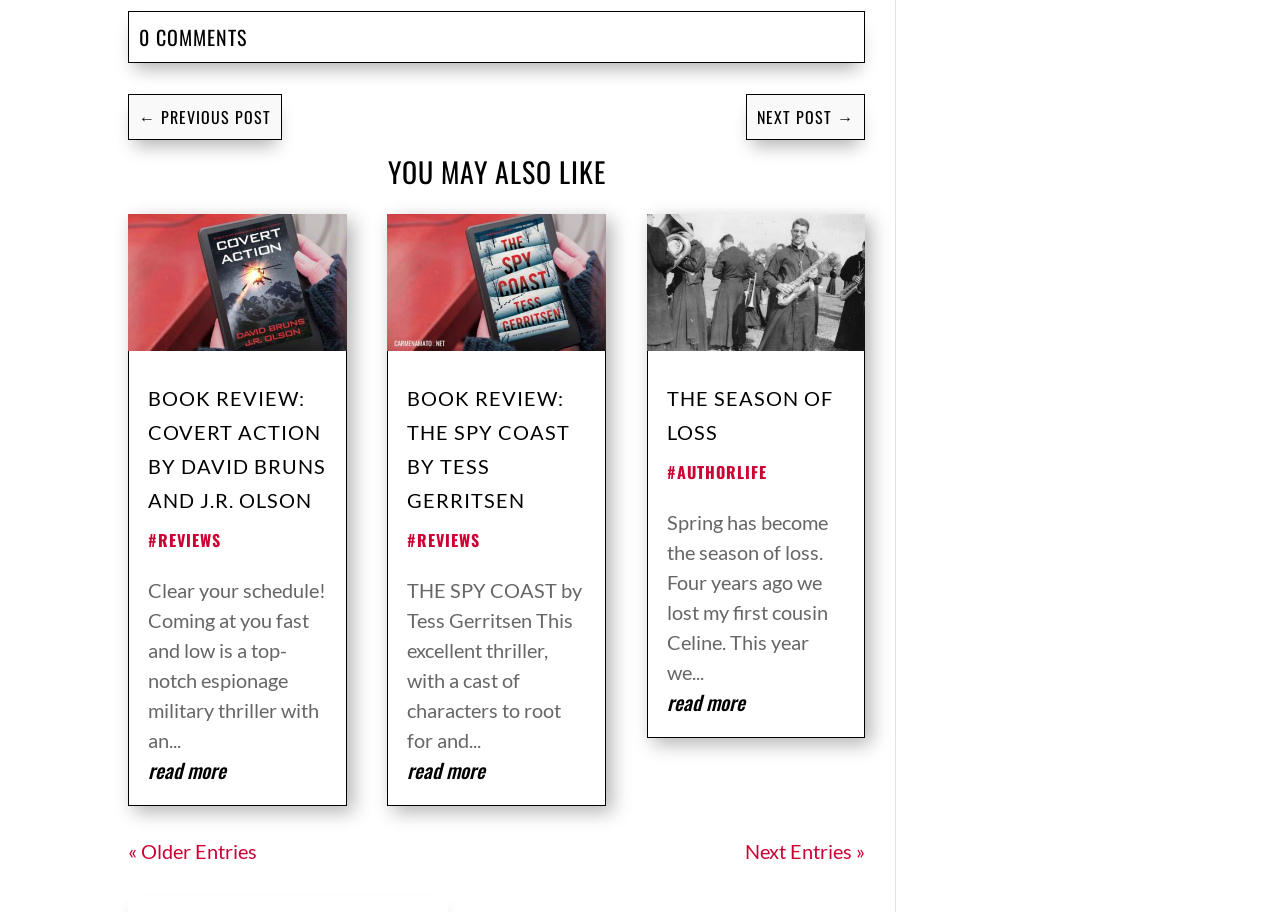How many articles are on this webpage? Based on the screenshot, please respond with a single word or phrase.

3